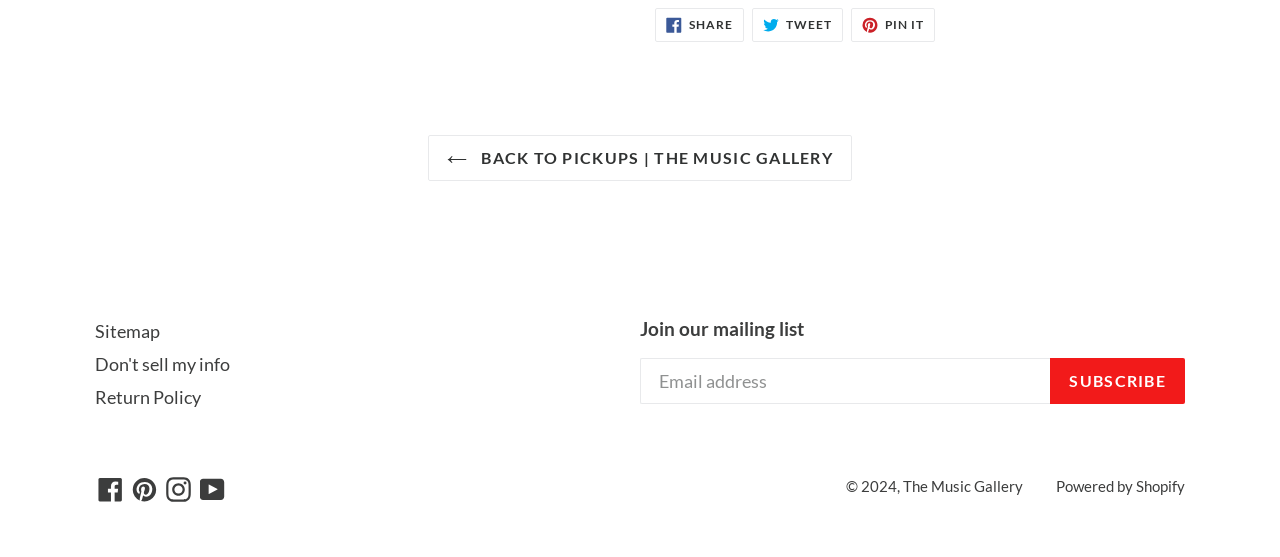Bounding box coordinates must be specified in the format (top-left x, top-left y, bottom-right x, bottom-right y). All values should be floating point numbers between 0 and 1. What are the bounding box coordinates of the UI element described as: Pin it Pin on Pinterest

[0.665, 0.015, 0.731, 0.076]